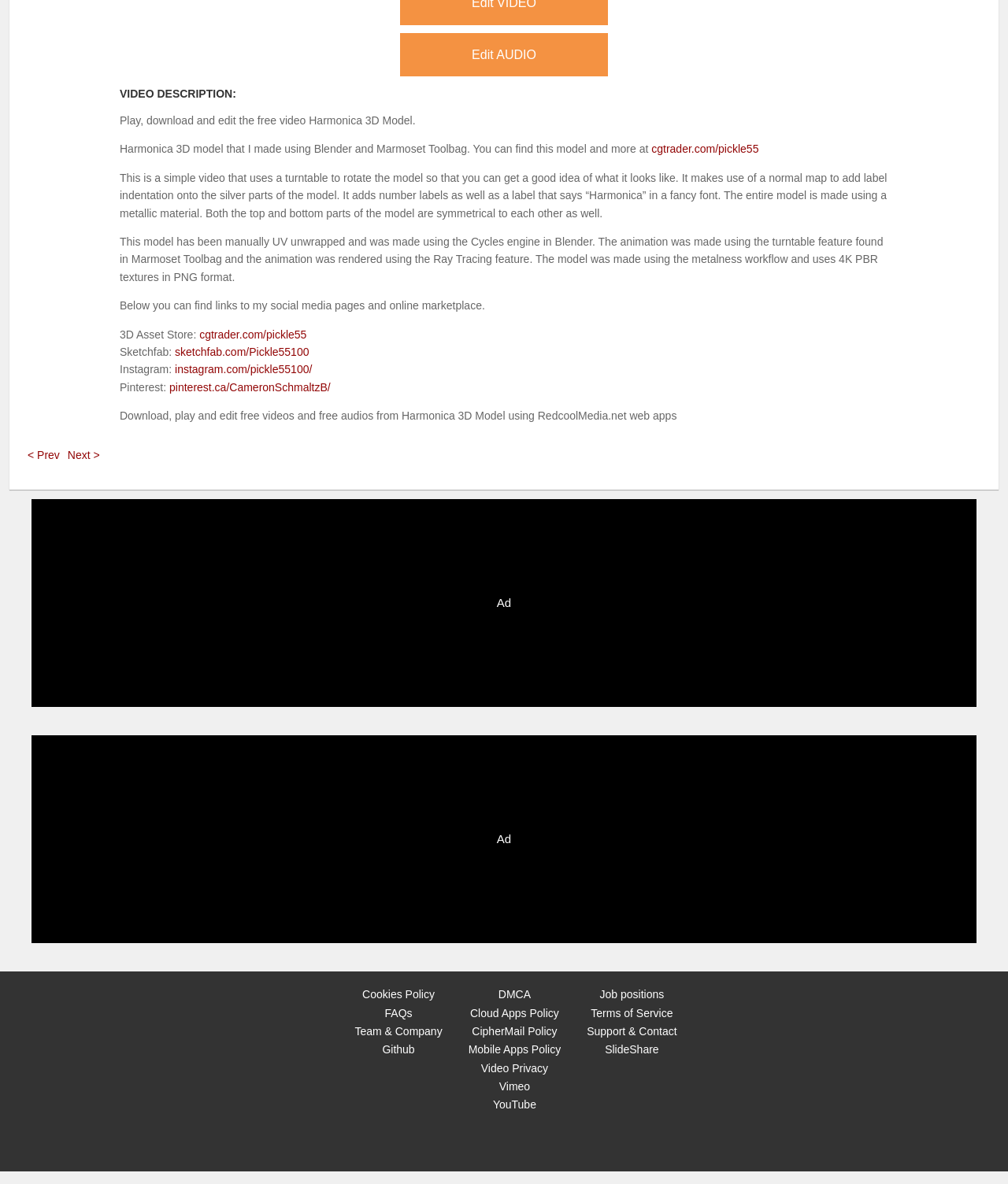Can you give a detailed response to the following question using the information from the image? Where can the 3D model be found?

The webpage provides a link to cgtrader.com, which is an online marketplace where the 3D model can be found. The link is provided in the description of the video, and it is also mentioned as a 3D asset store.